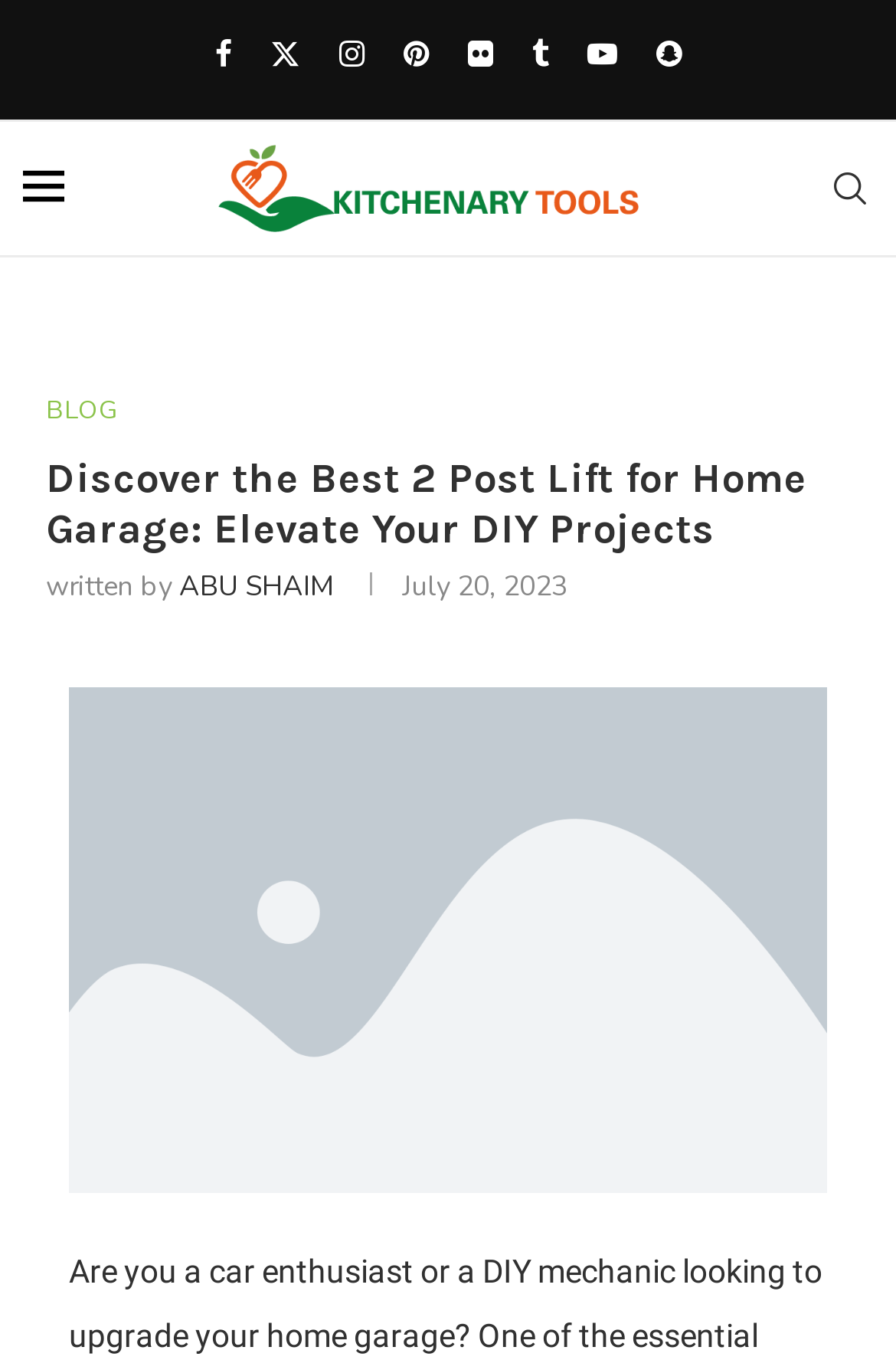Find the bounding box coordinates of the element to click in order to complete this instruction: "Check the post date". The bounding box coordinates must be four float numbers between 0 and 1, denoted as [left, top, right, bottom].

[0.449, 0.417, 0.633, 0.445]